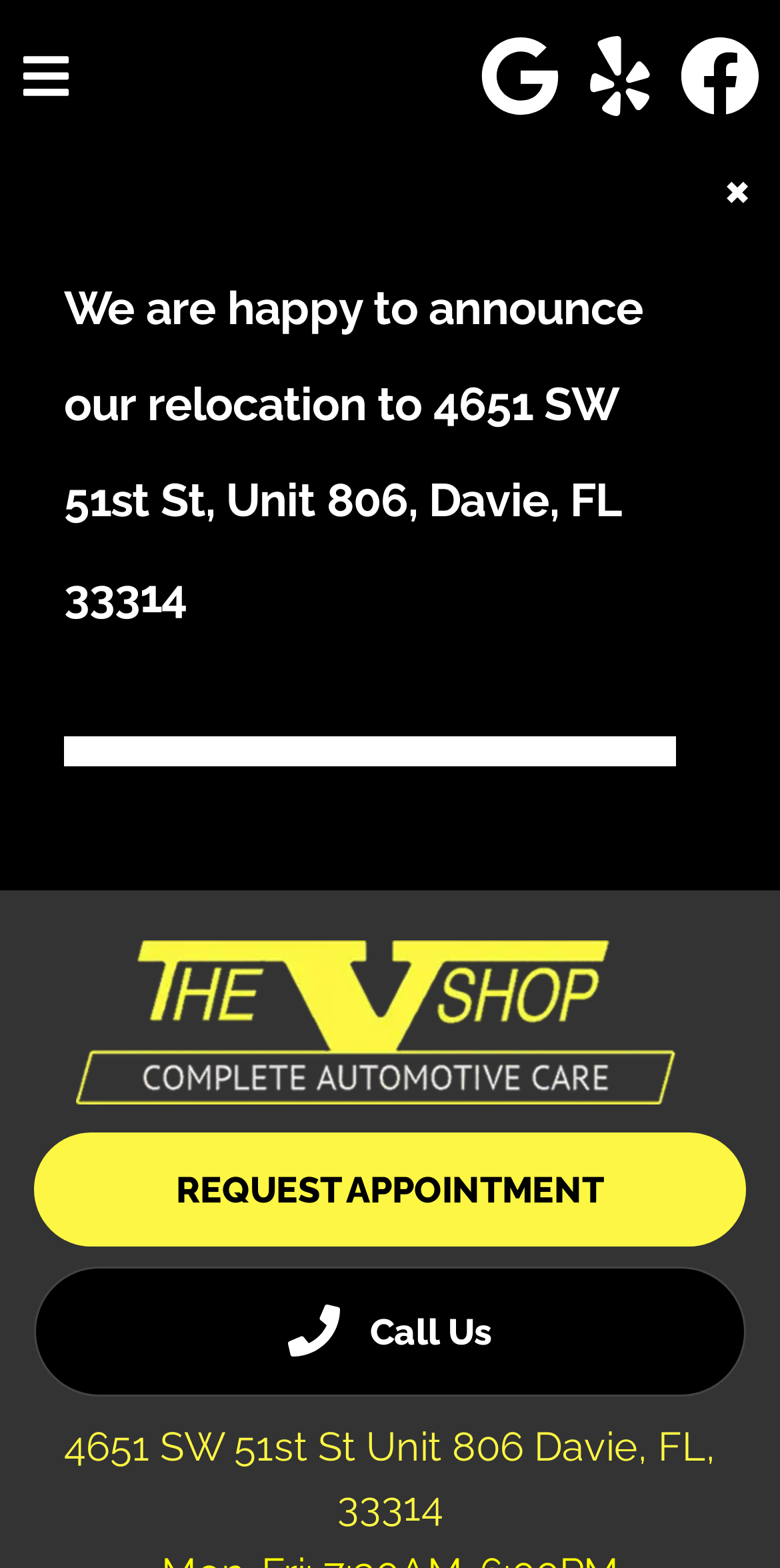Locate and generate the text content of the webpage's heading.

Welcome to
The V Shop